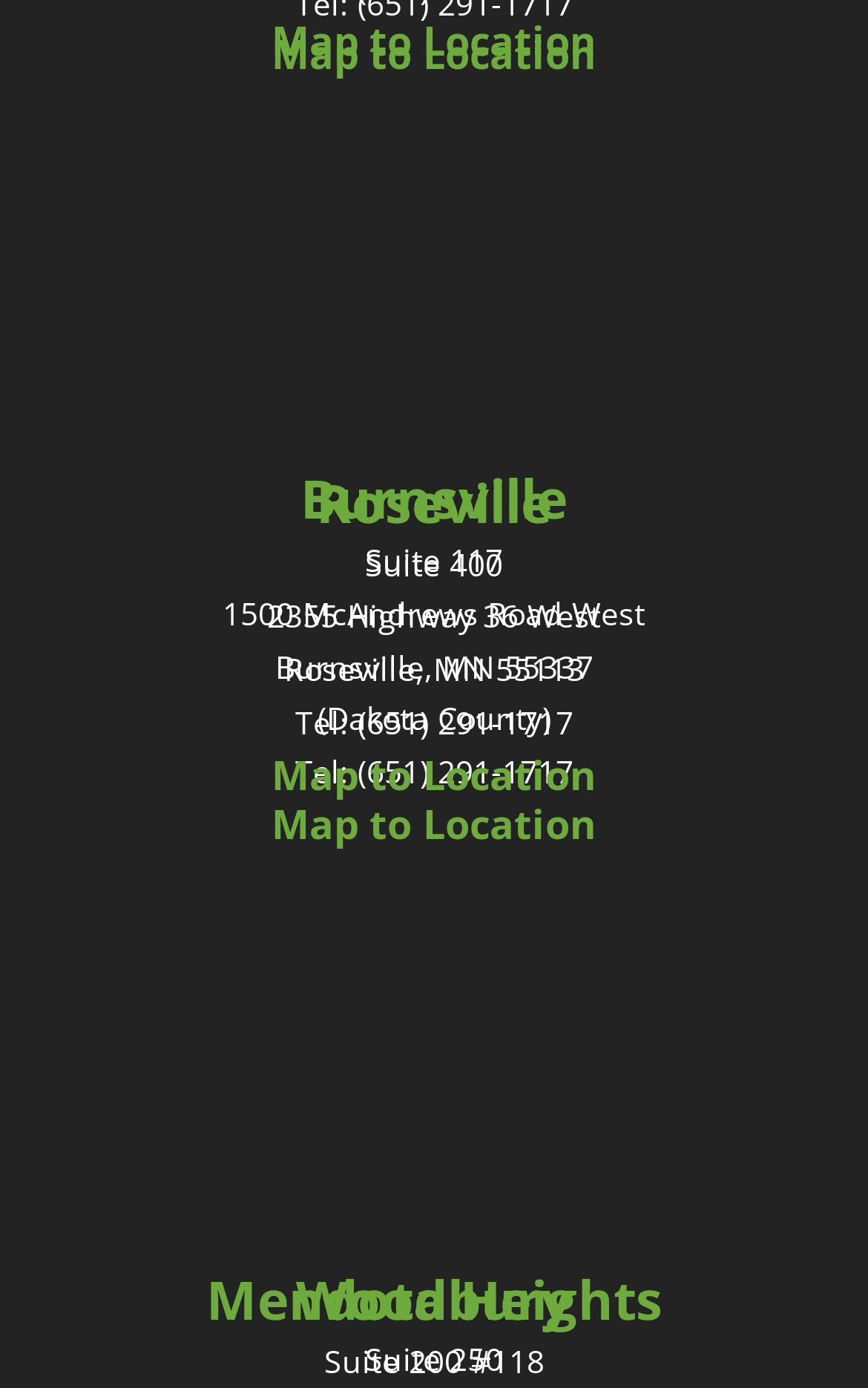How many locations are listed on this webpage?
Based on the screenshot, provide your answer in one word or phrase.

3